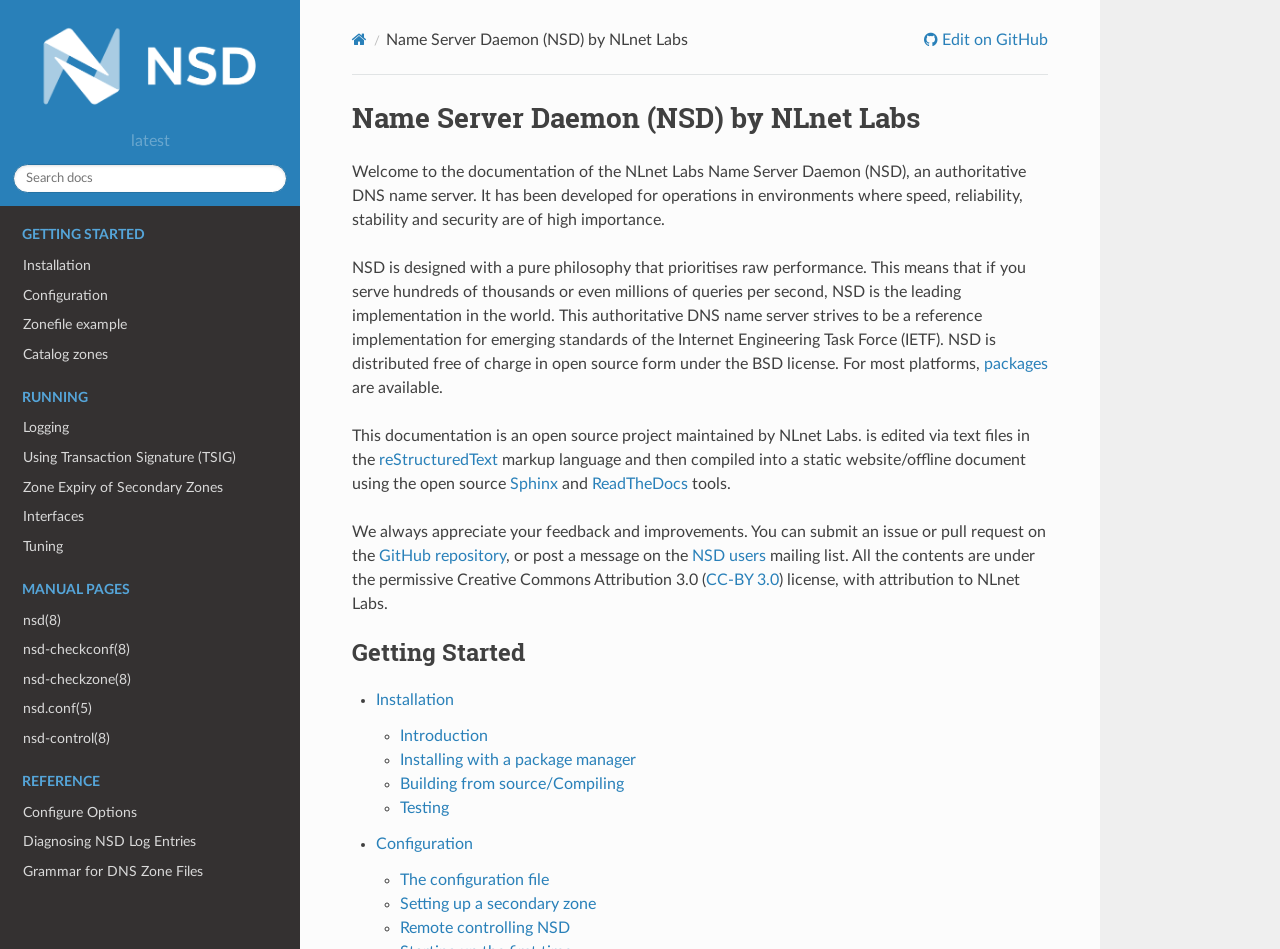Could you find the bounding box coordinates of the clickable area to complete this instruction: "Go to the Installation page"?

[0.0, 0.265, 0.234, 0.296]